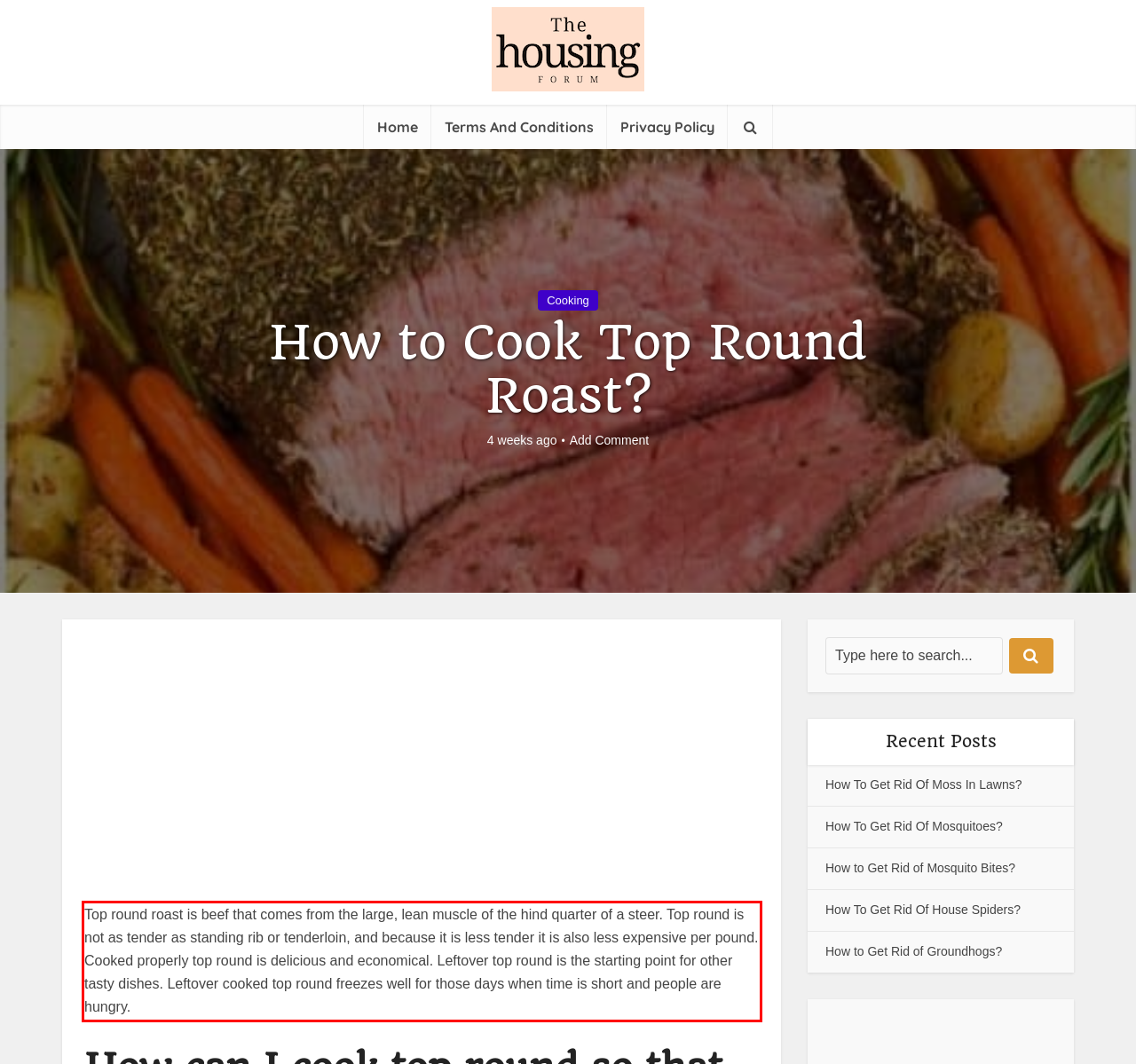You have a screenshot of a webpage, and there is a red bounding box around a UI element. Utilize OCR to extract the text within this red bounding box.

Top round roast is beef that comes from the large, lean muscle of the hind quarter of a steer. Top round is not as tender as standing rib or tenderloin, and because it is less tender it is also less expensive per pound. Cooked properly top round is delicious and economical. Leftover top round is the starting point for other tasty dishes. Leftover cooked top round freezes well for those days when time is short and people are hungry.